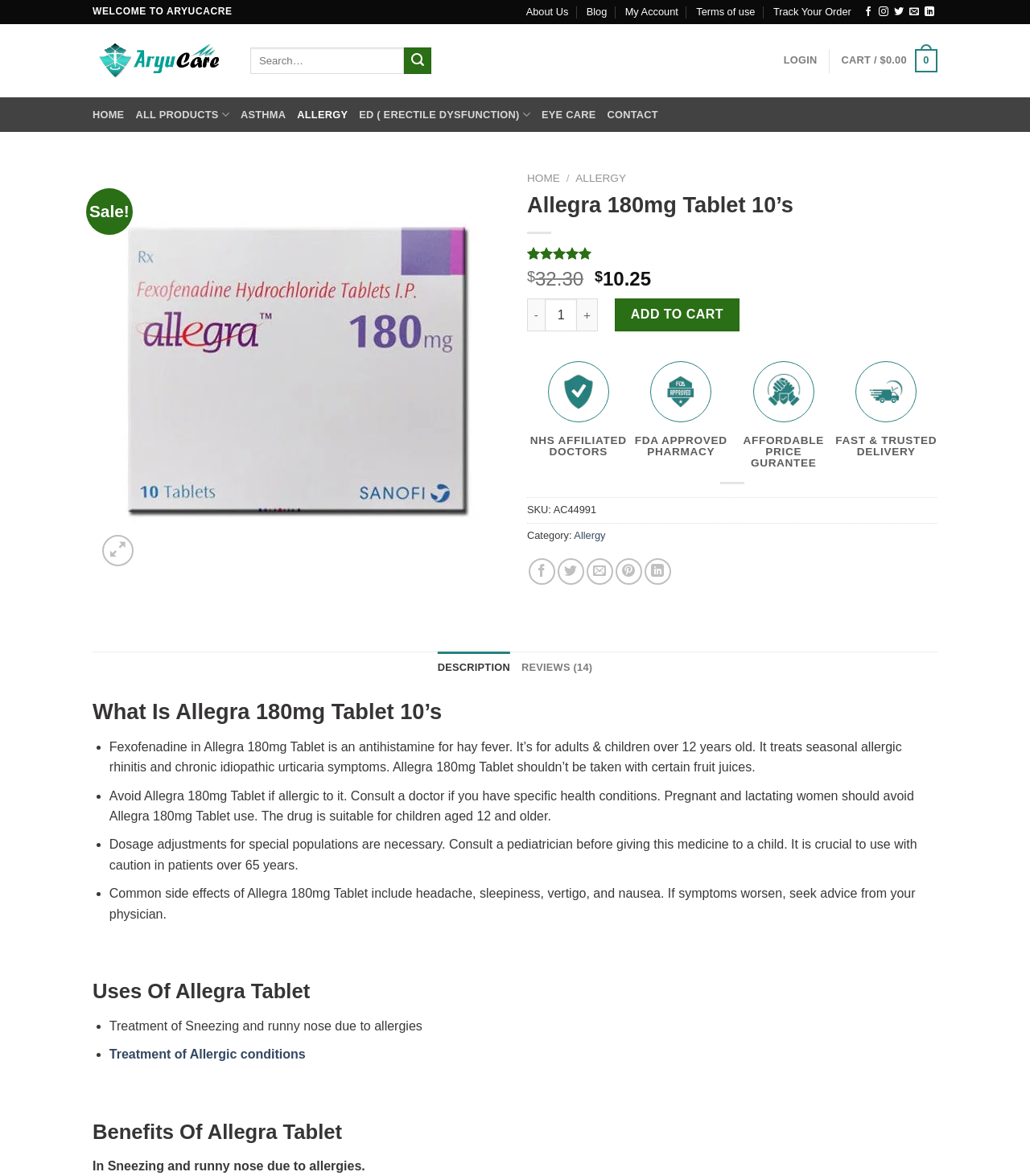Elaborate on the information and visuals displayed on the webpage.

This webpage is an e-commerce platform selling Allegra 180mg Tablets, a medication for allergies. At the top, there is a header section with a logo, navigation links, and social media links. The logo is an image with the text "Aryu Care" next to it. The navigation links include "About Us", "Blog", "My Account", "Terms of use", and "Track Your Order". The social media links are for Facebook, Instagram, Twitter, LinkedIn, and email.

Below the header, there is a search bar with a submit button. On the left side, there is a menu with links to different categories, including "HOME", "ALL PRODUCTS", "ASTHMA", "ALLERGY", "ED (ERECTILE DYSFUNCTION)", and "EYE CARE". 

The main content area is divided into two sections. The left section displays product information, including the product name, rating, original and current prices, and a call-to-action button to add the product to the cart. There are also three badges indicating that the product is from an NHS-affiliated doctor, an FDA-approved pharmacy, and has an affordable price guarantee.

The right section displays a table with product details, including the SKU, category, and description. There are also social media sharing links and a tab list with two tabs: "DESCRIPTION" and "REVIEWS (14)". The "DESCRIPTION" tab is selected by default and displays a detailed description of the product, including its uses, dosage, and precautions.

Overall, the webpage is well-organized and easy to navigate, with clear product information and calls-to-action.